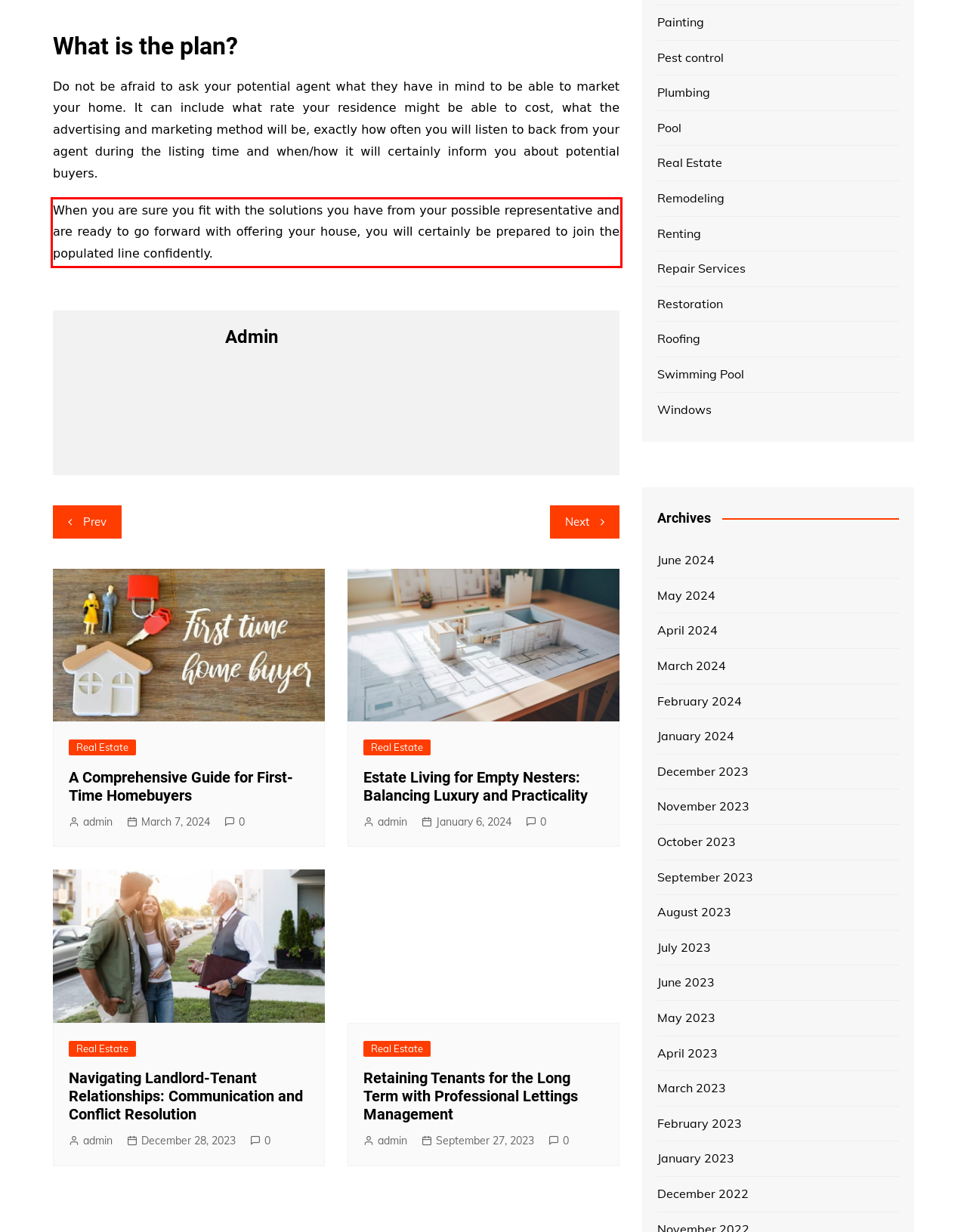Within the screenshot of a webpage, identify the red bounding box and perform OCR to capture the text content it contains.

When you are sure you fit with the solutions you have from your possible representative and are ready to go forward with offering your house, you will certainly be prepared to join the populated line confidently.